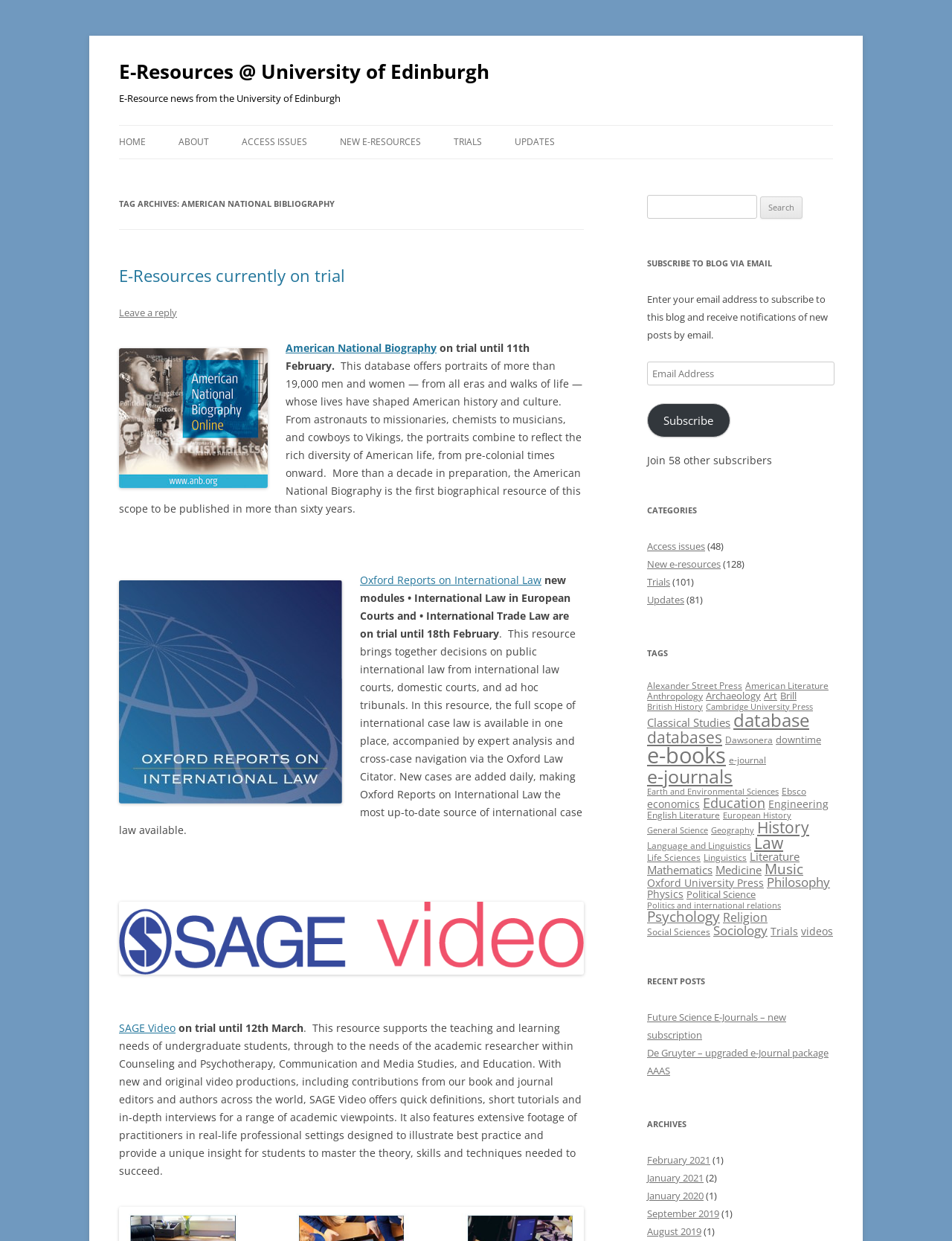Identify the bounding box coordinates of the region that needs to be clicked to carry out this instruction: "View American National Biography". Provide these coordinates as four float numbers ranging from 0 to 1, i.e., [left, top, right, bottom].

[0.3, 0.274, 0.459, 0.286]